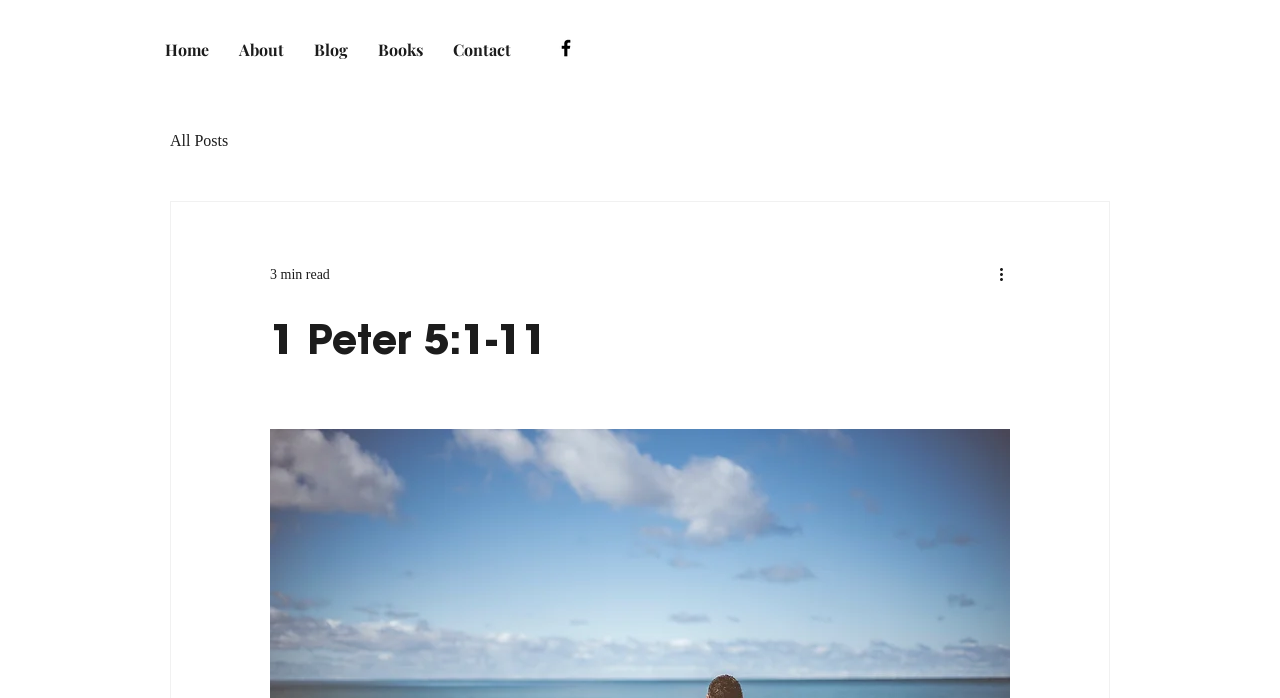What is the purpose of the button? Observe the screenshot and provide a one-word or short phrase answer.

More actions